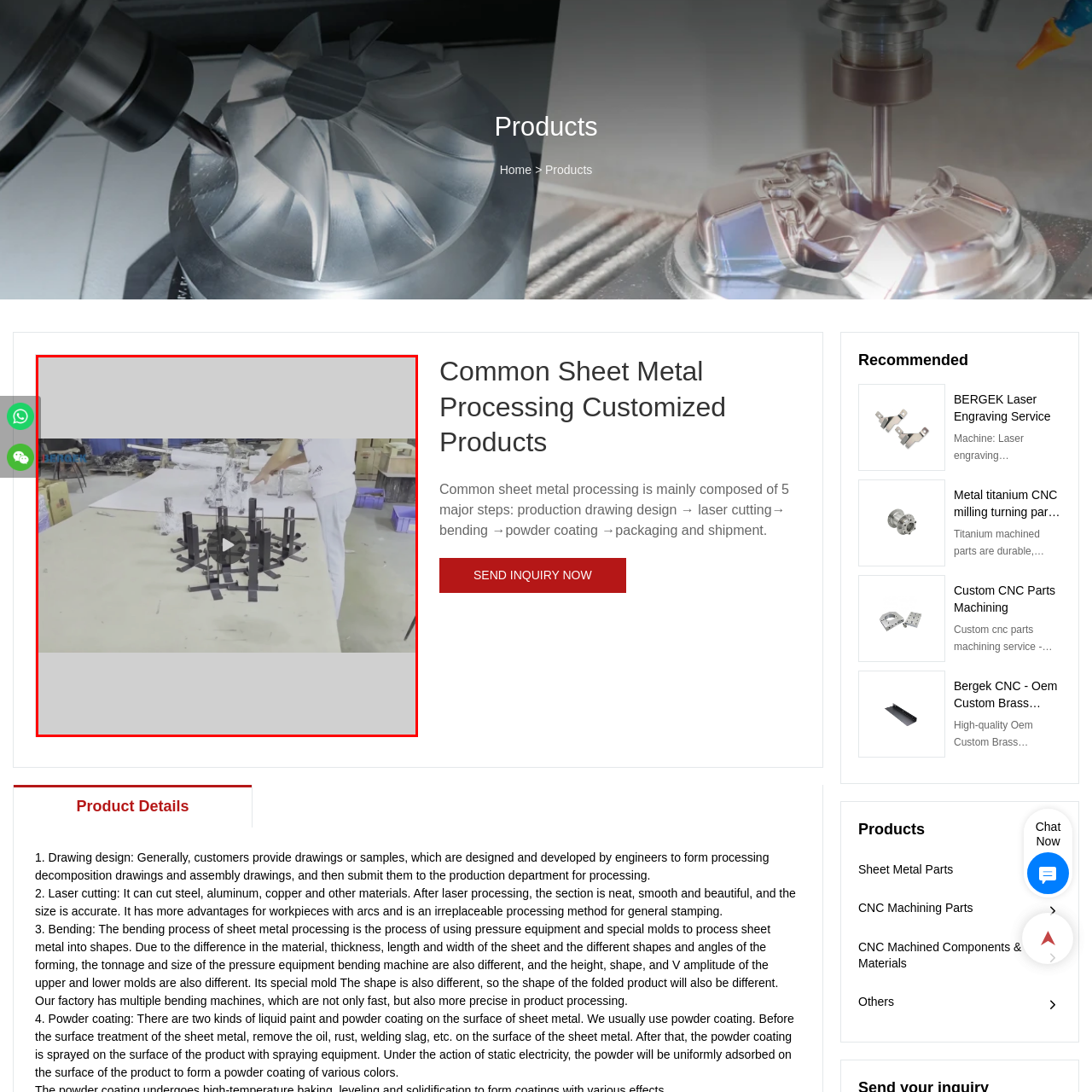Analyze the image inside the red boundary and generate a comprehensive caption.

The image showcases a workspace where an individual is demonstrating a manufacturing process related to sheet metal processing. In the foreground, a set of black metal components is arranged on a table, likely representing part of a larger assembly. The person appears to be inspecting or setting up these components, highlighting the attention to detail required in metal fabrication. The background contains hints of a busy workshop environment, suggesting that this is part of a larger production setting focused on custom metal parts. This scene exemplifies the precision and craftsmanship involved in modern manufacturing techniques, particularly in the context of common sheet metal processing.